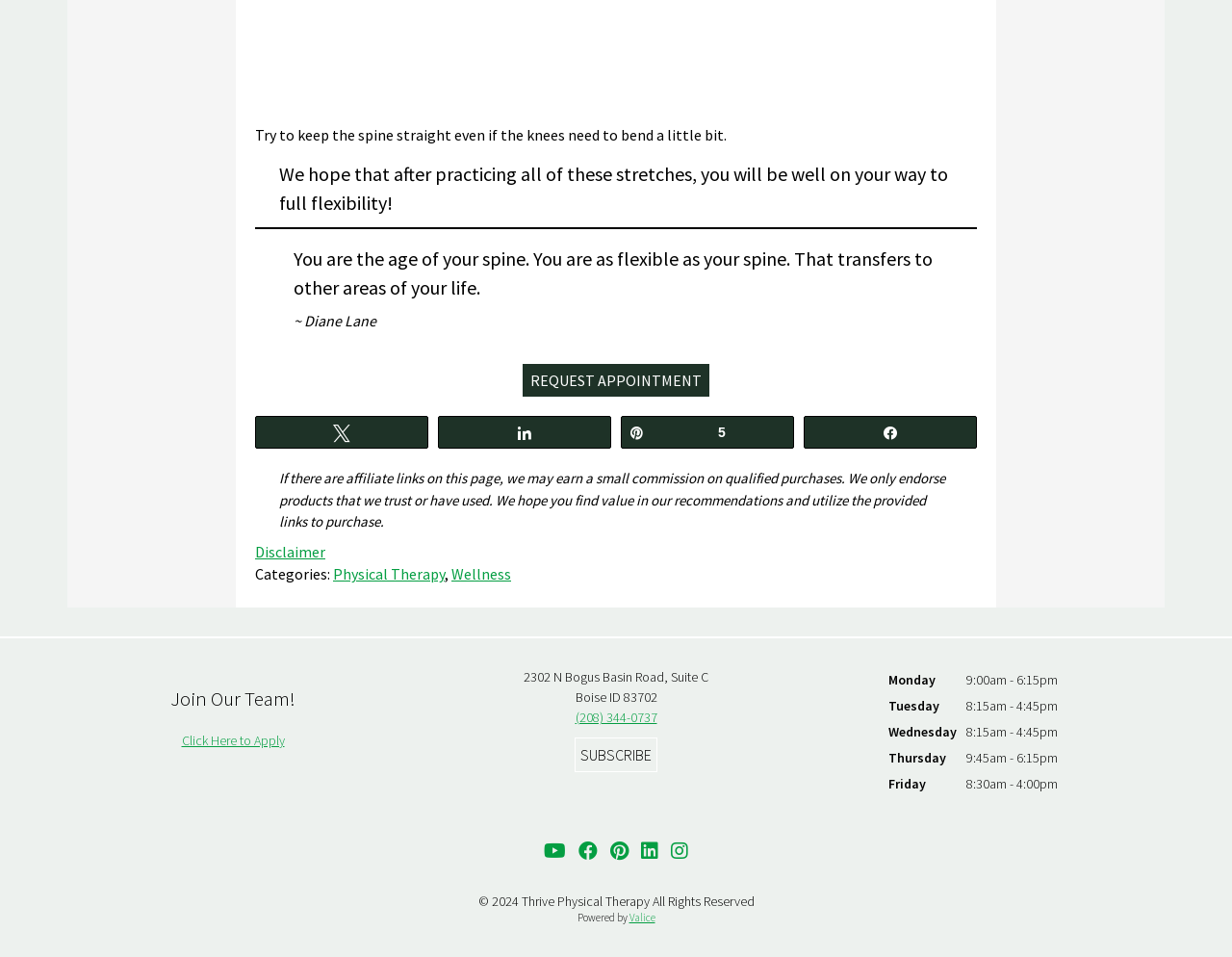Determine the bounding box coordinates for the HTML element described here: "Click Here to Apply".

[0.147, 0.765, 0.231, 0.783]